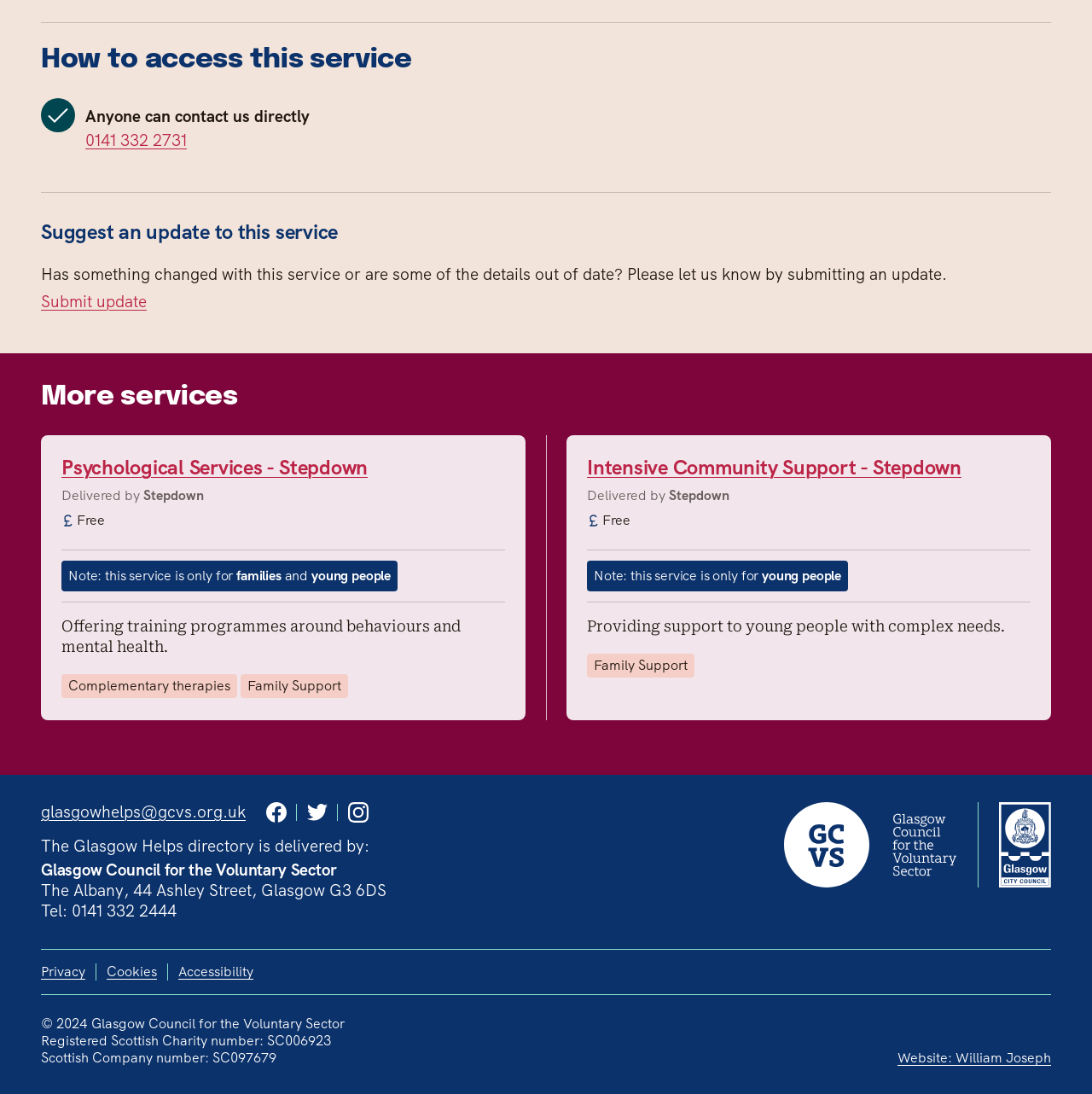Who delivers the service 'Intensive Community Support - Stepdown'?
Offer a detailed and full explanation in response to the question.

I looked at the element with the text 'Delivered by' under the heading 'Intensive Community Support - Stepdown', but it does not specify who delivers the service.